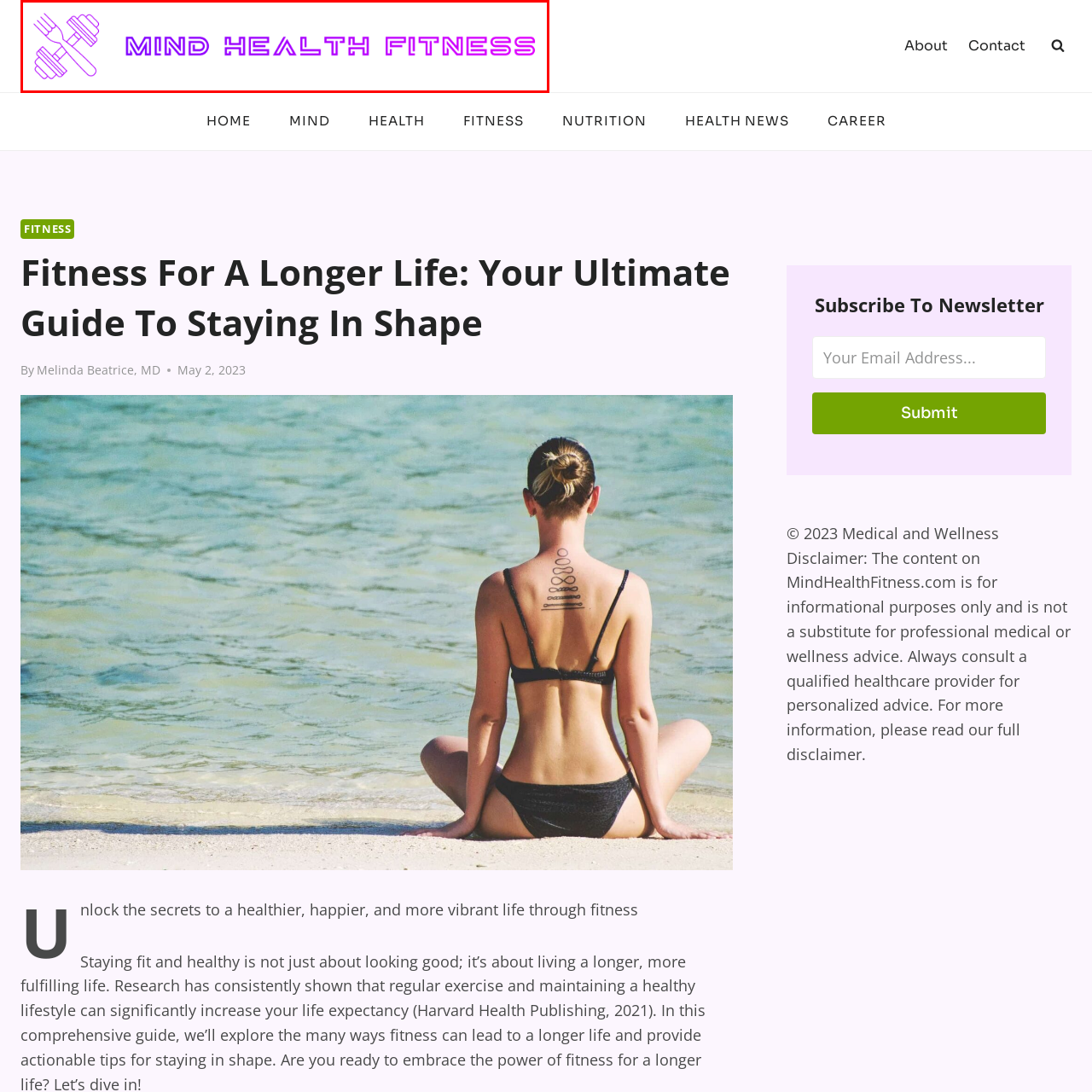What objects symbolize strength and wellness?
Examine the image within the red bounding box and give a comprehensive response.

According to the caption, the design incorporates stylized elements suggestive of physical fitness, including a pair of dumbbells, which symbolize strength and wellness.